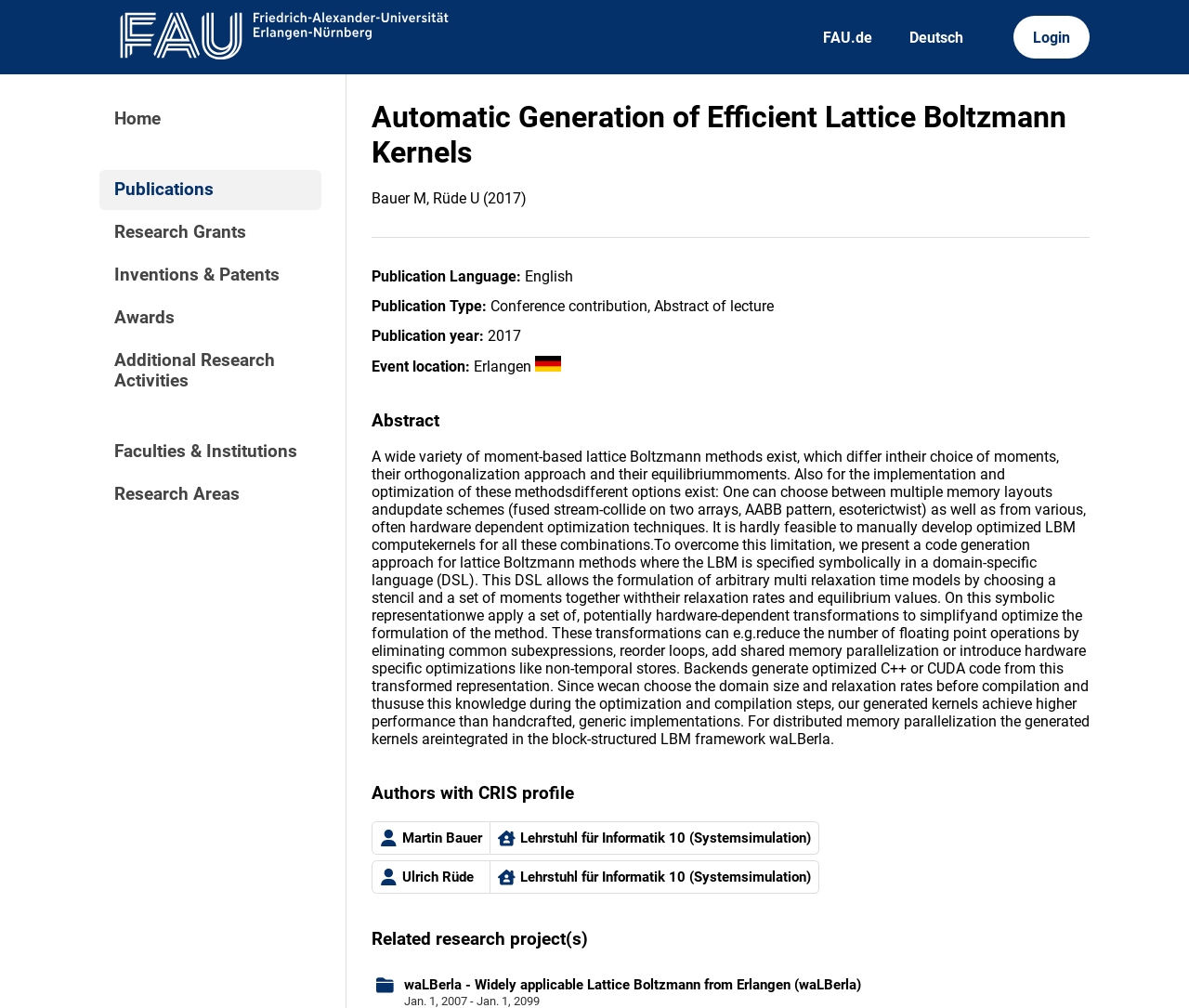Please identify the bounding box coordinates of the element that needs to be clicked to perform the following instruction: "Click the 'Ulrich Rüde' link".

[0.312, 0.853, 0.412, 0.887]